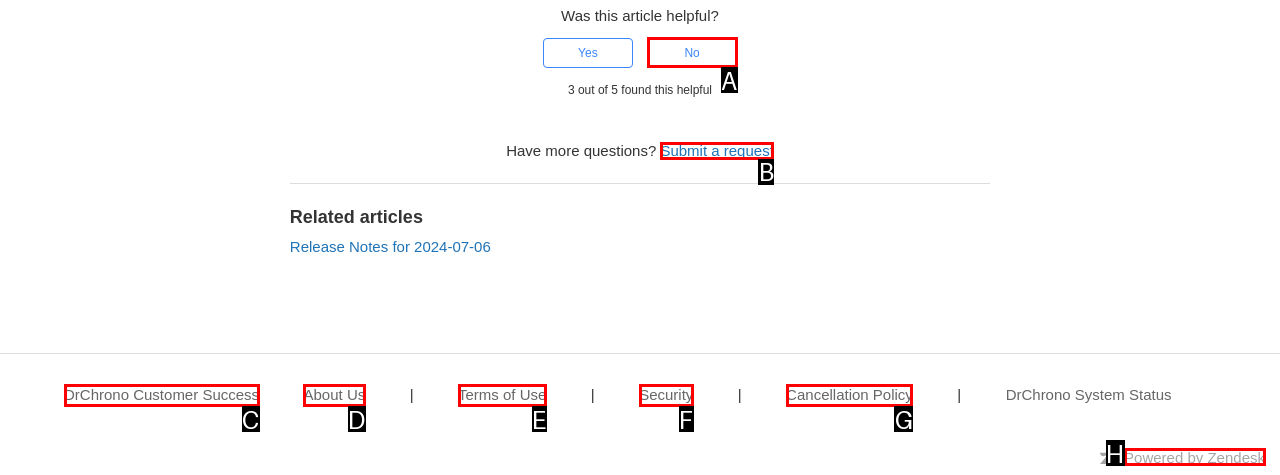Given the description: Submit a request, choose the HTML element that matches it. Indicate your answer with the letter of the option.

B